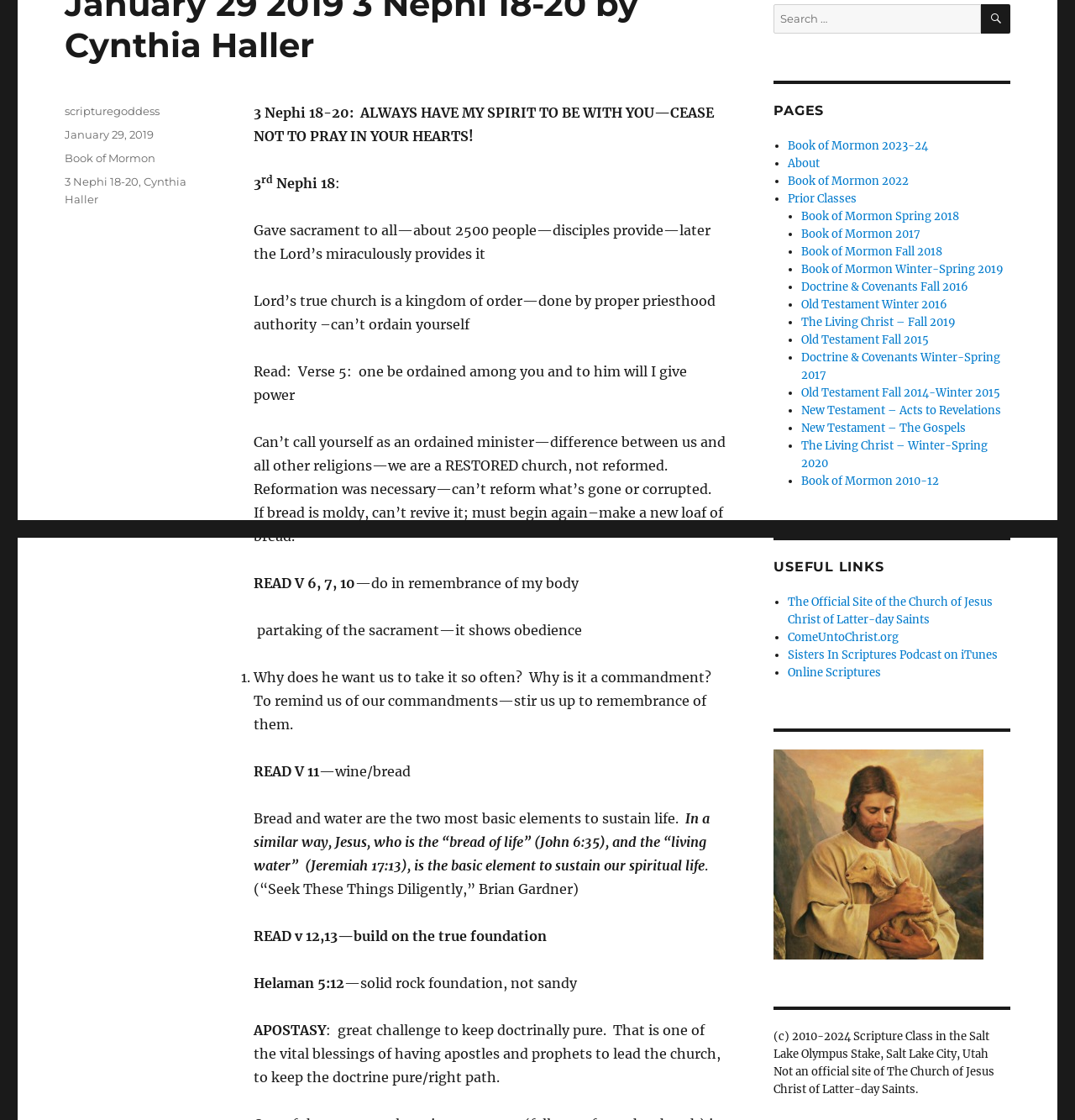Find the coordinates for the bounding box of the element with this description: "Book of Mormon 2017".

[0.745, 0.202, 0.856, 0.215]